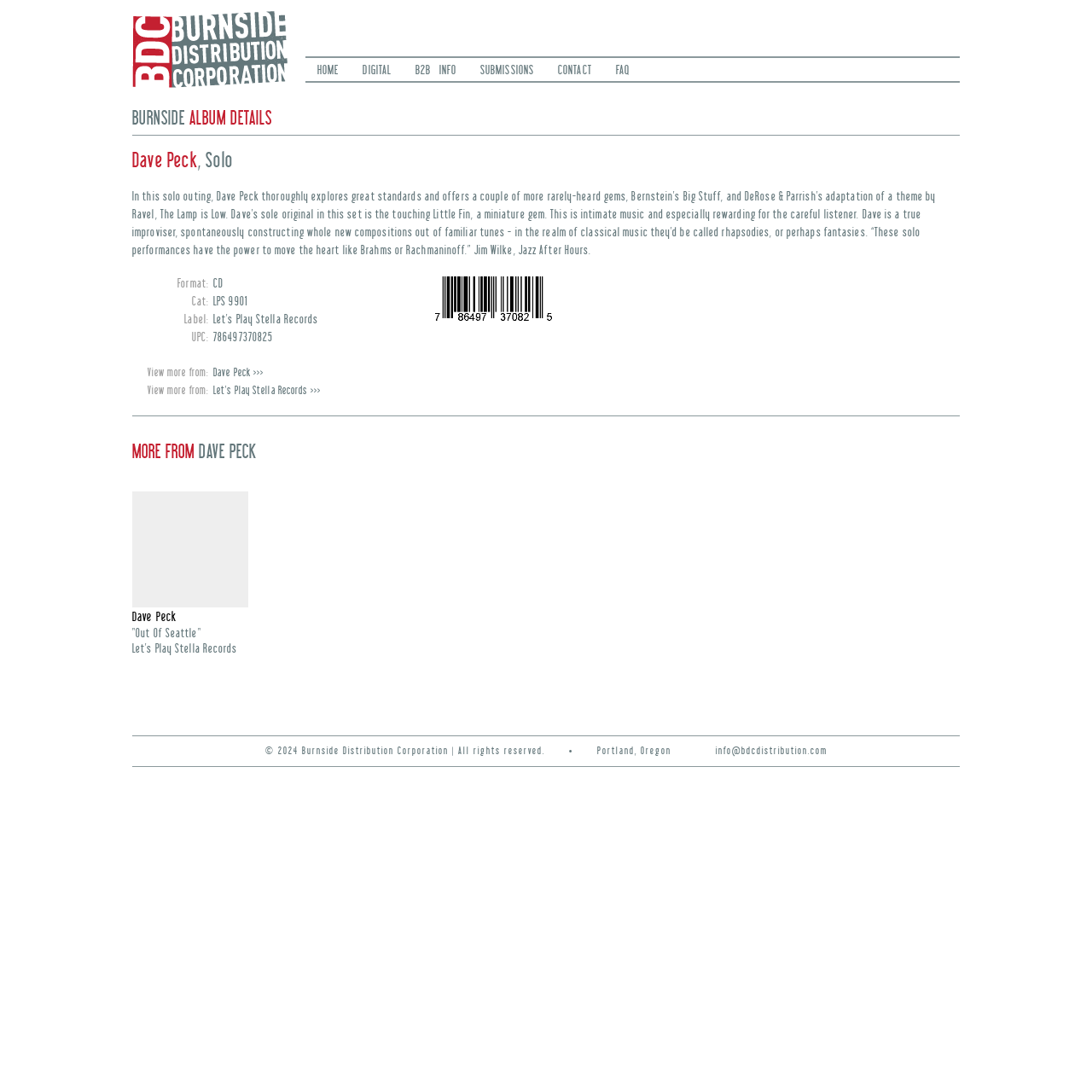Kindly determine the bounding box coordinates of the area that needs to be clicked to fulfill this instruction: "Contact Burnside Distribution Corporation".

[0.655, 0.682, 0.757, 0.693]